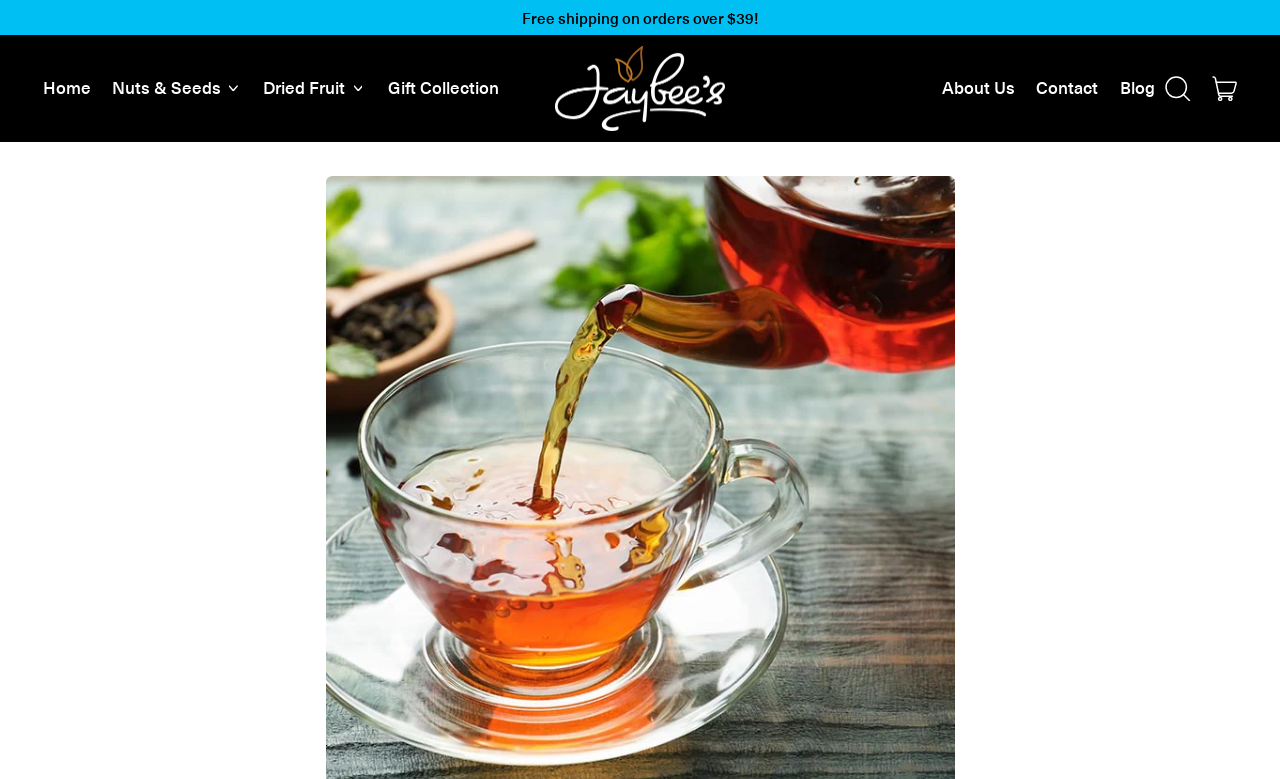Find and provide the bounding box coordinates for the UI element described with: "Gift Collection".

[0.295, 0.073, 0.398, 0.154]